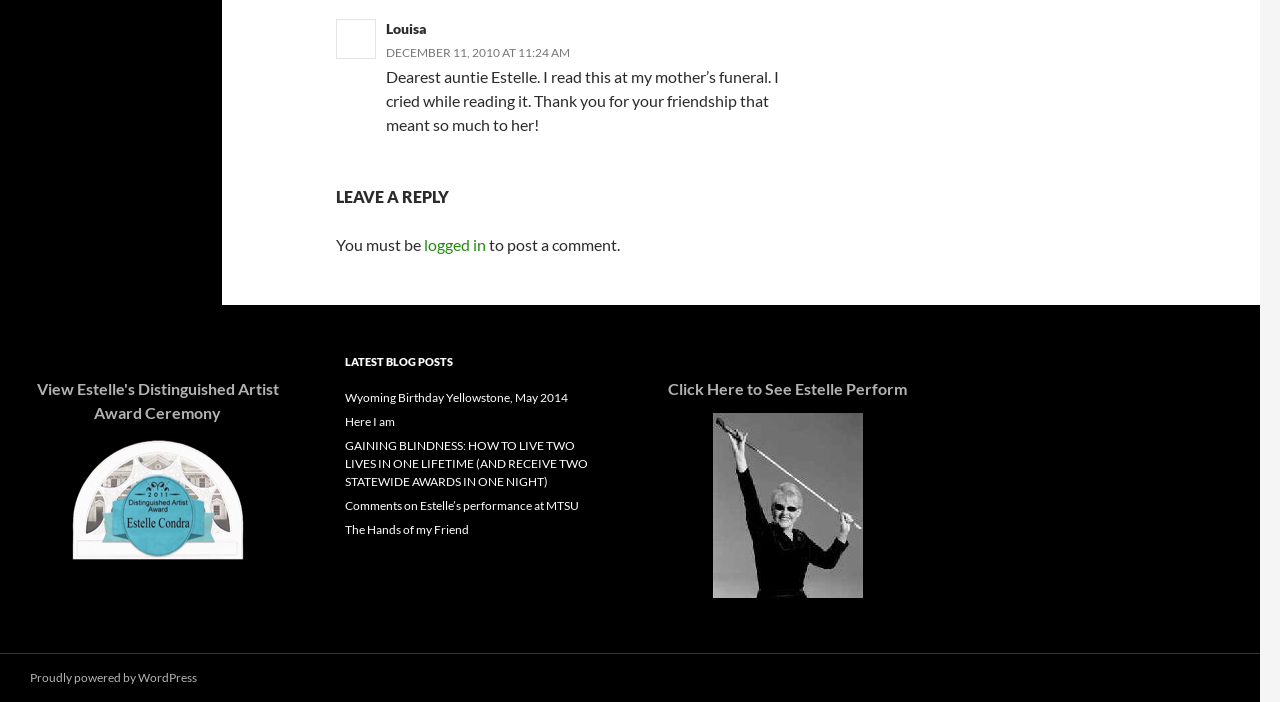What is the name of the award ceremony?
Refer to the image and provide a concise answer in one word or phrase.

Distinguished Artist Award Ceremony